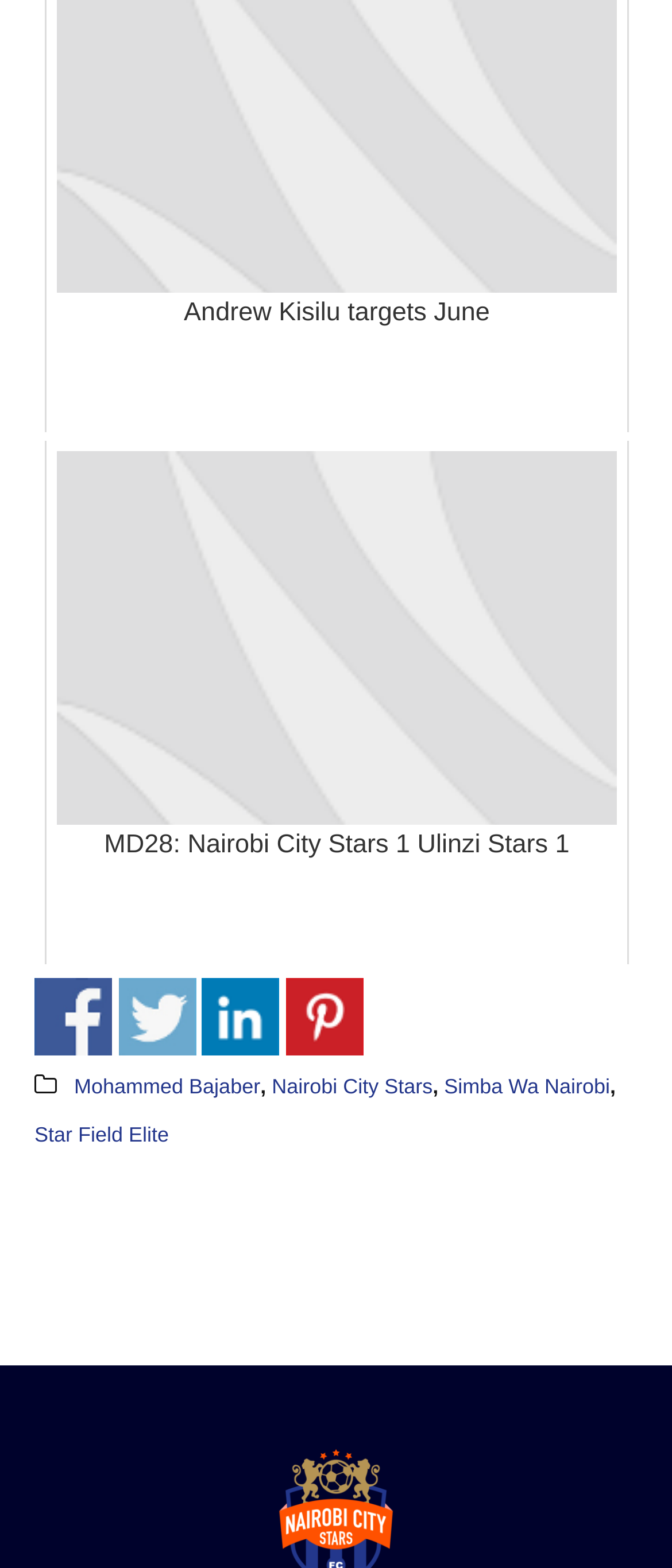Highlight the bounding box coordinates of the region I should click on to meet the following instruction: "Explore Star Field Elite".

[0.051, 0.716, 0.251, 0.731]